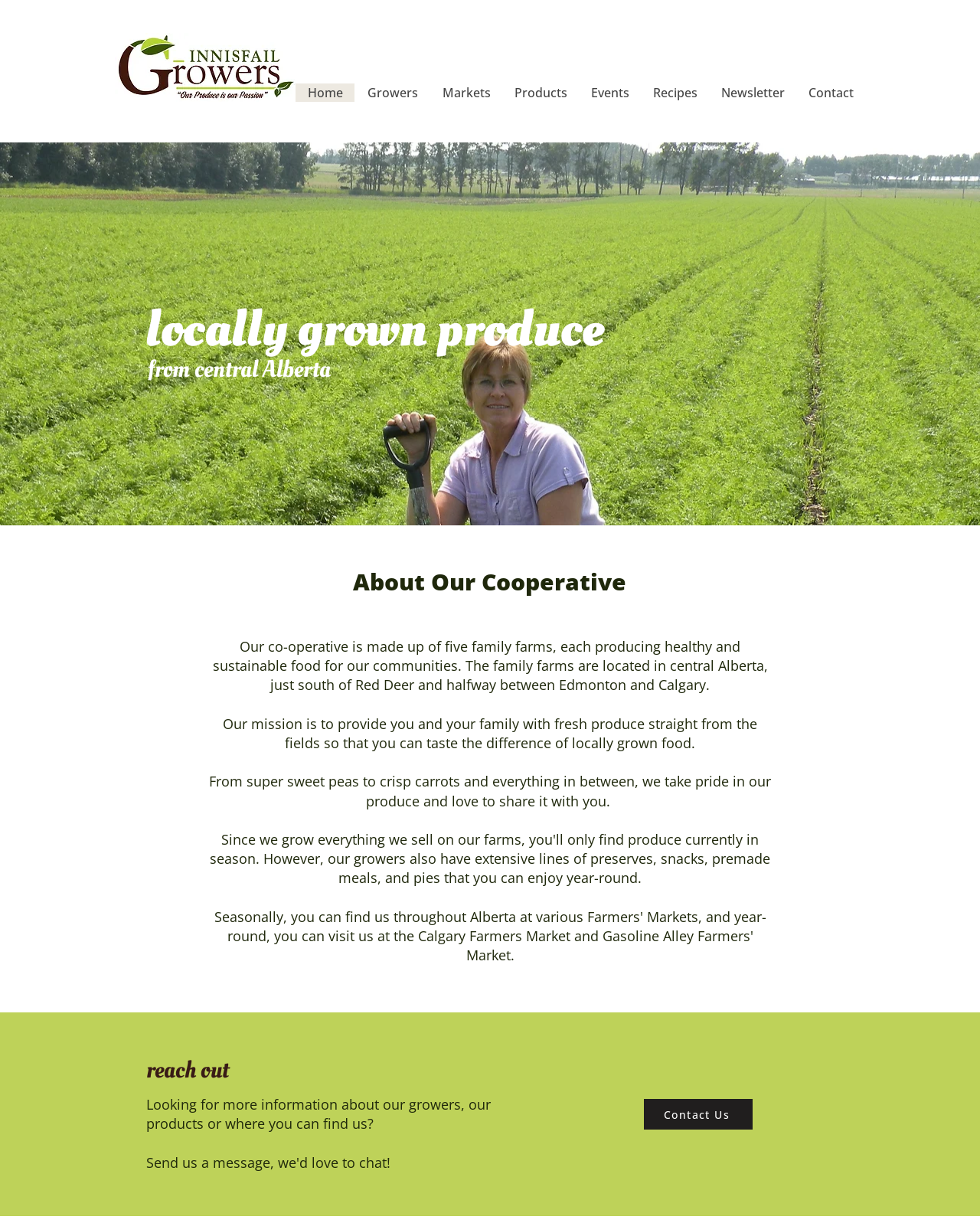Locate the bounding box coordinates of the element I should click to achieve the following instruction: "Click the Home link".

[0.302, 0.068, 0.362, 0.083]